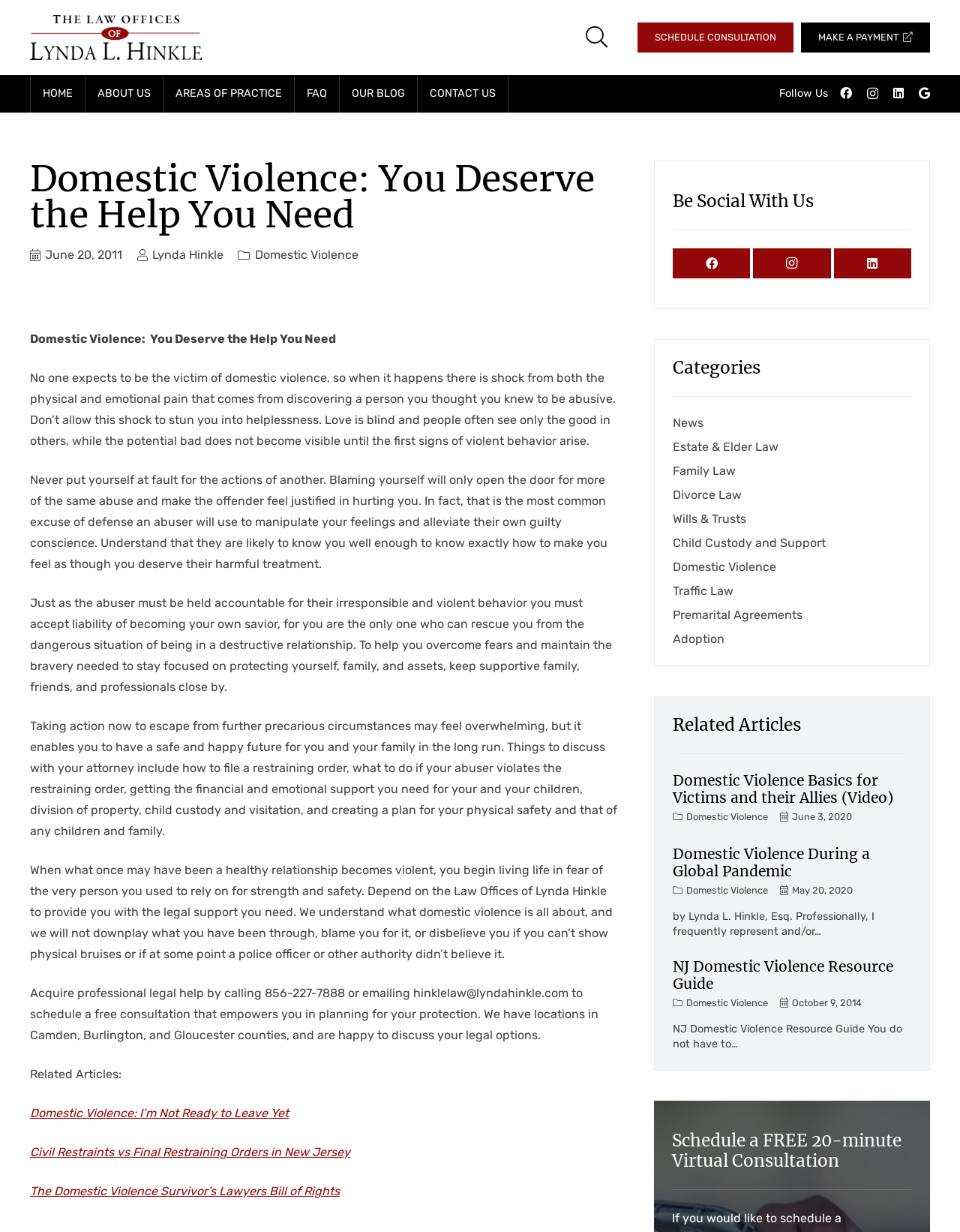Please give the bounding box coordinates of the area that should be clicked to fulfill the following instruction: "Read the 'Domestic Violence: I’m Not Ready to Leave Yet' article". The coordinates should be in the format of four float numbers from 0 to 1, i.e., [left, top, right, bottom].

[0.031, 0.898, 0.301, 0.909]